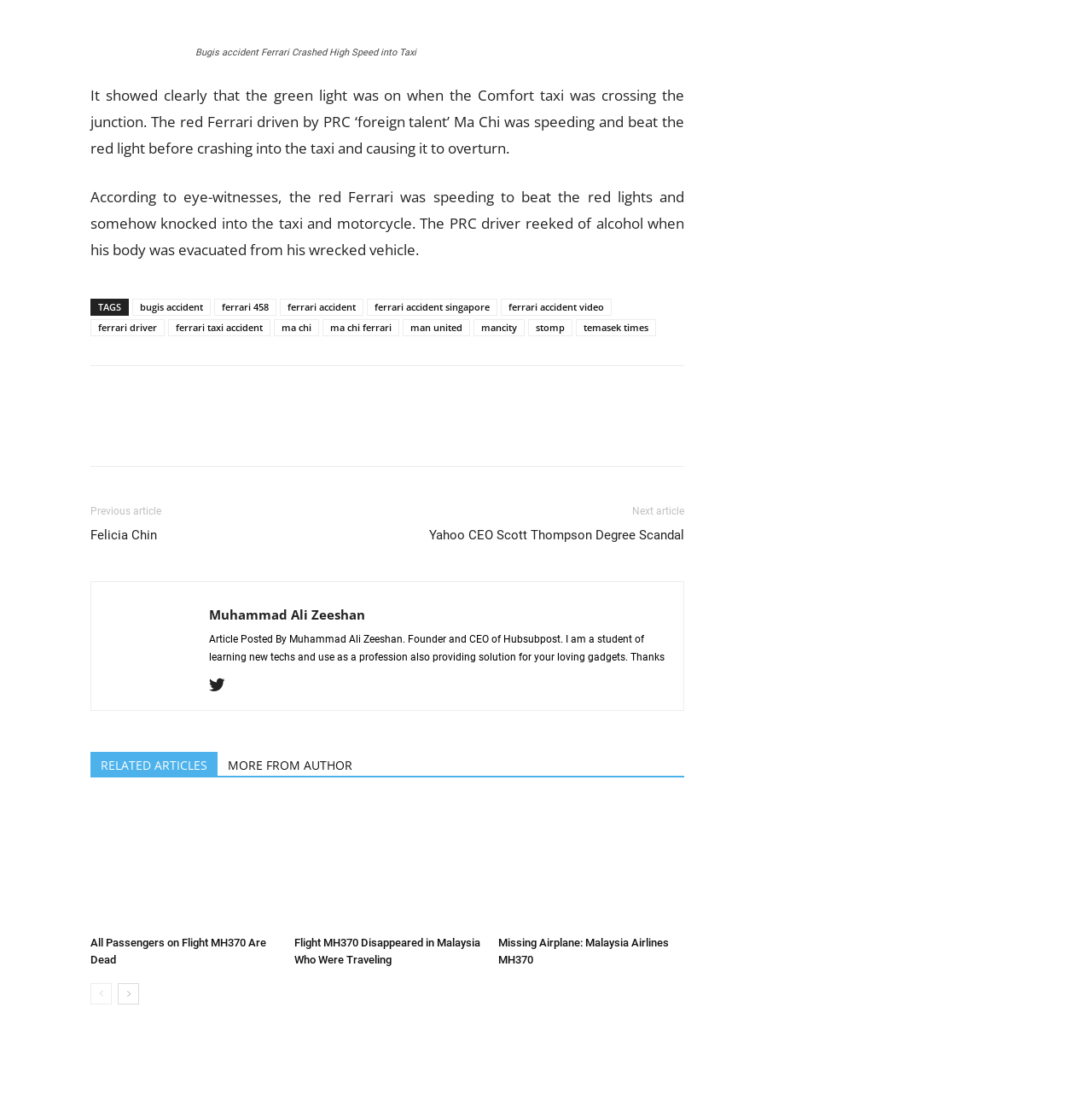What type of vehicle was involved in the accident besides the Ferrari?
Answer the question based on the image using a single word or a brief phrase.

taxi and motorcycle